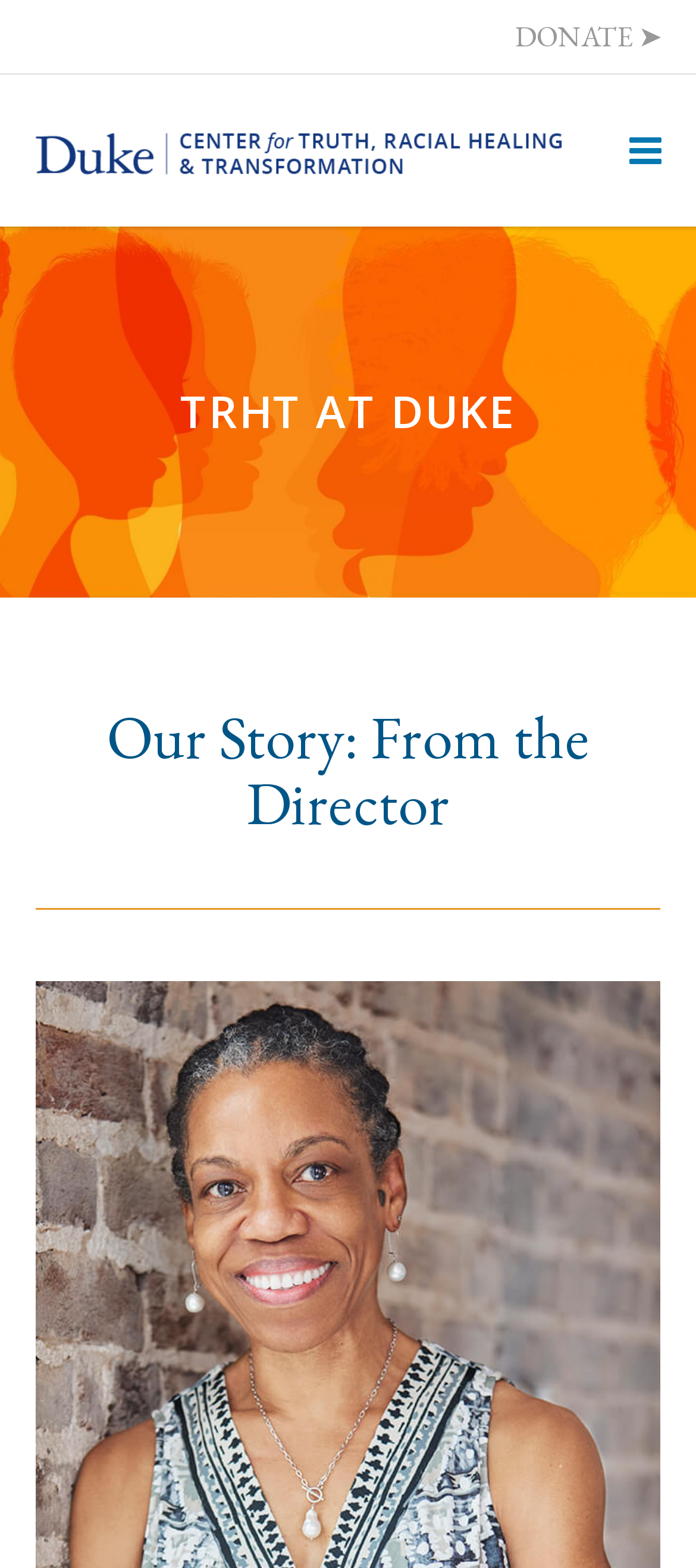Using the description: "Italian F4", identify the bounding box of the corresponding UI element in the screenshot.

None